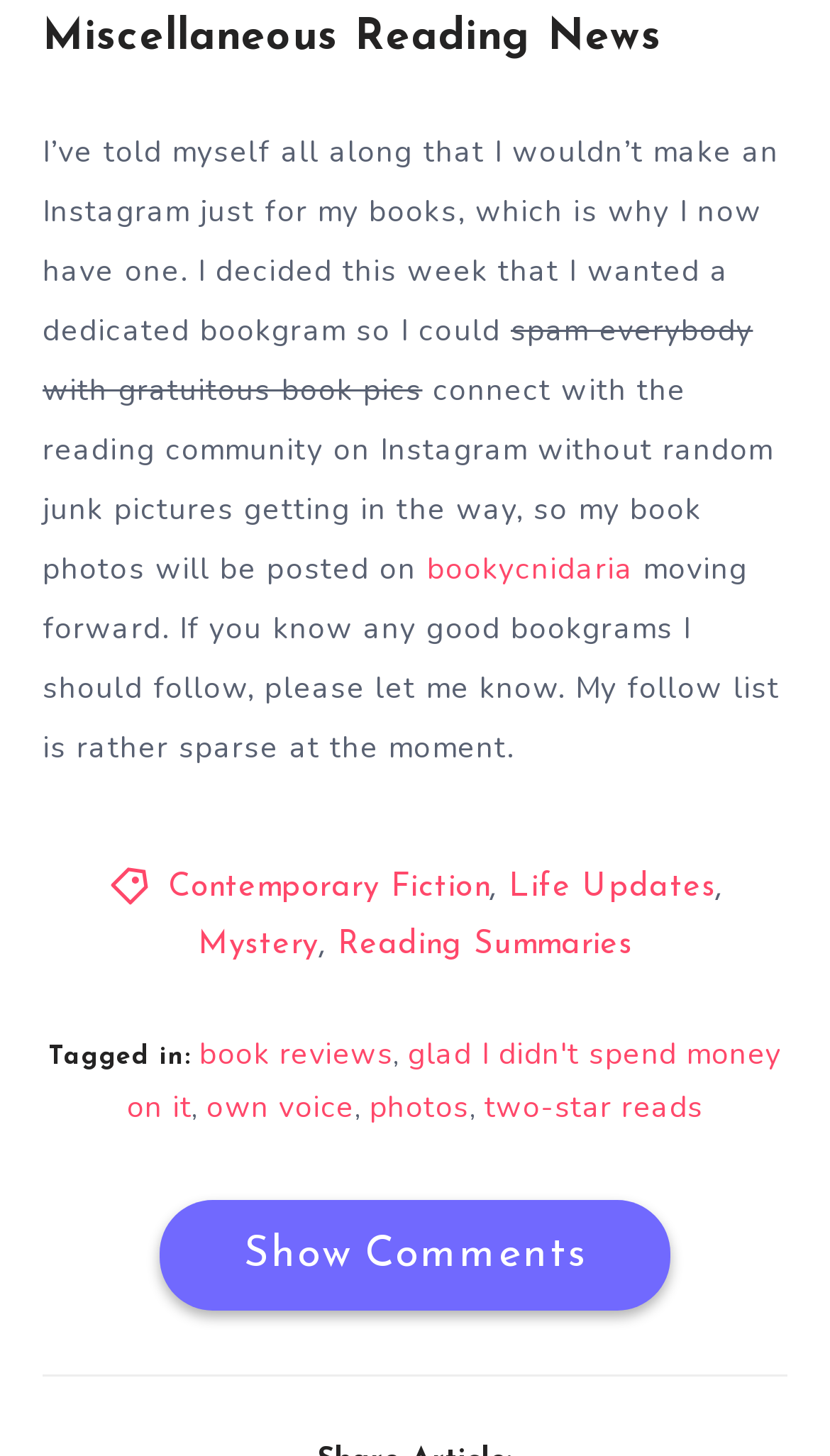How many images are present on the webpage?
By examining the image, provide a one-word or phrase answer.

1